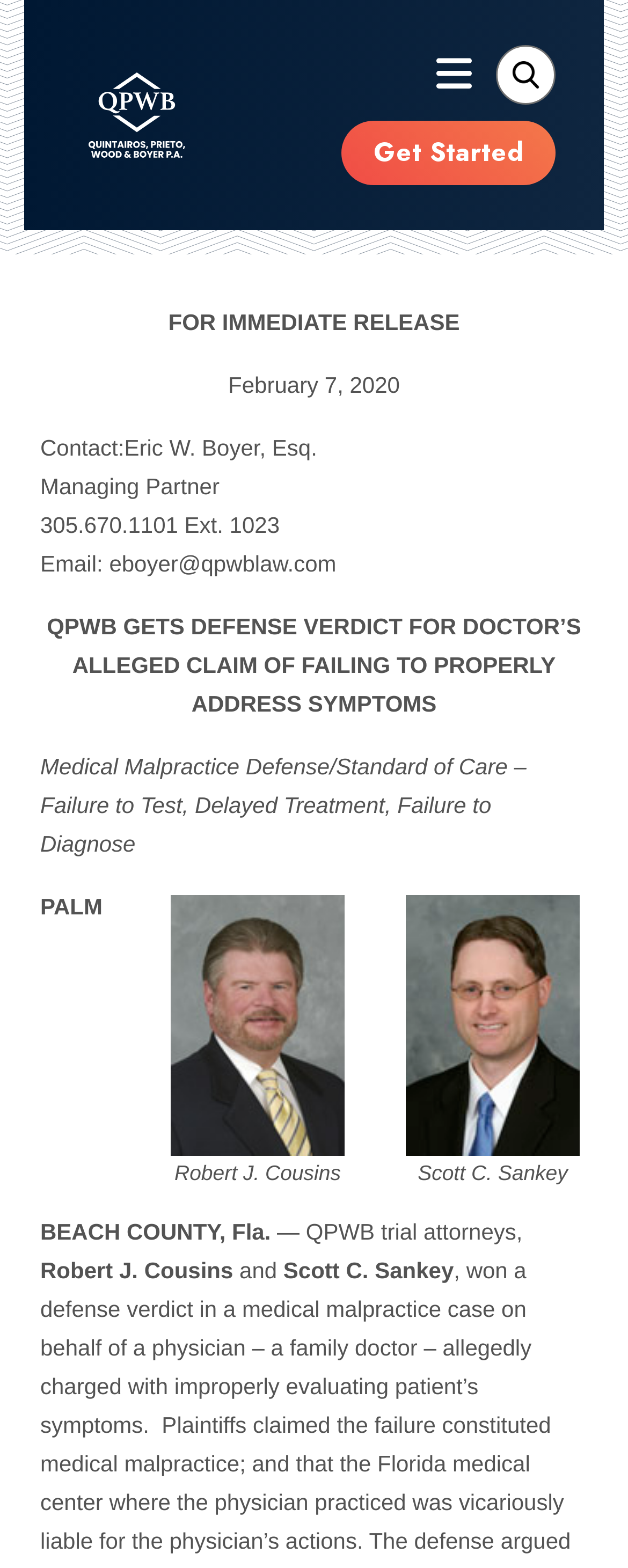Find and indicate the bounding box coordinates of the region you should select to follow the given instruction: "Click the Menu Toggle button".

[0.695, 0.034, 0.751, 0.064]